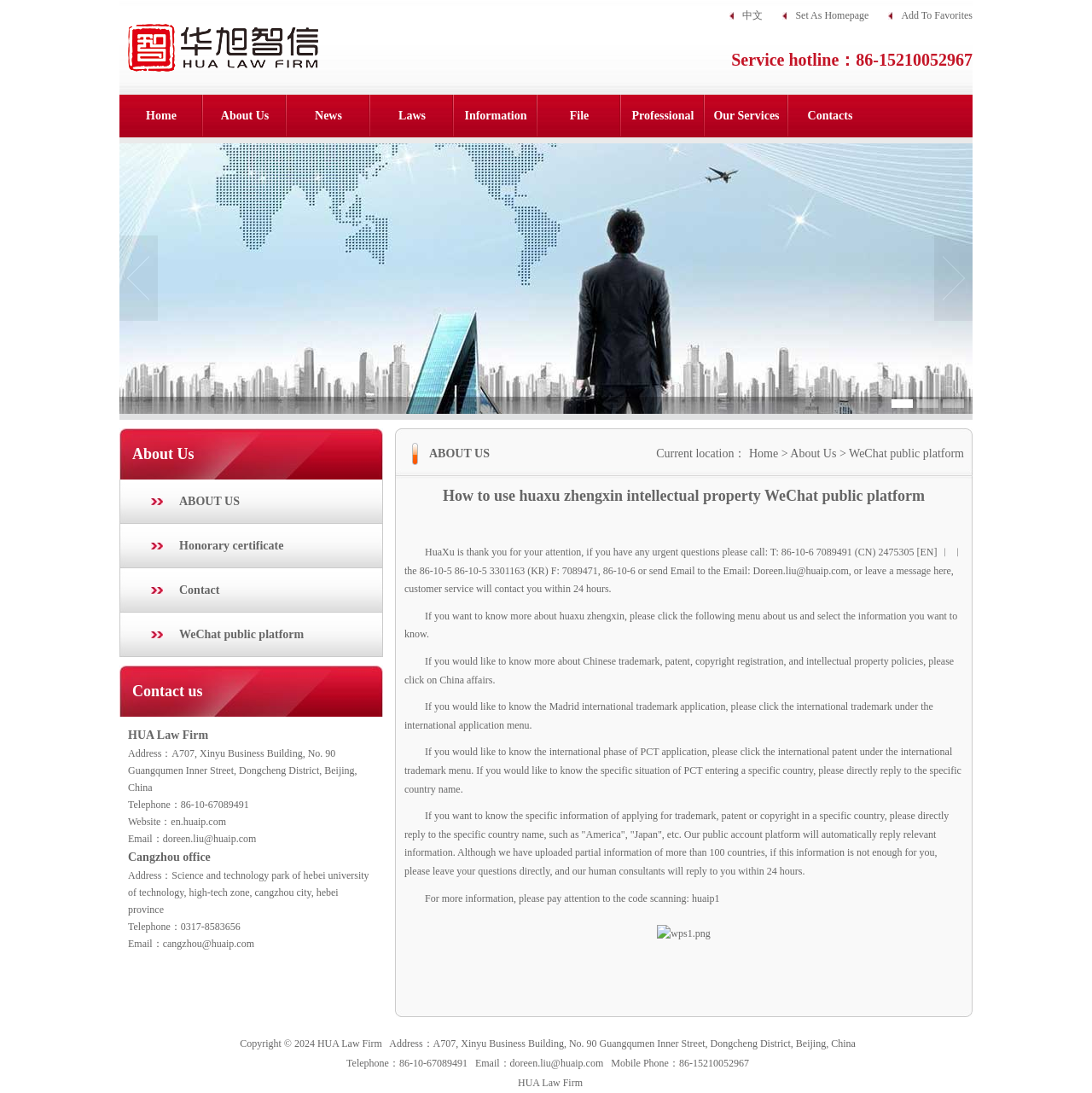What is the purpose of the WeChat public platform?
Based on the image, give a concise answer in the form of a single word or short phrase.

To provide information on intellectual property